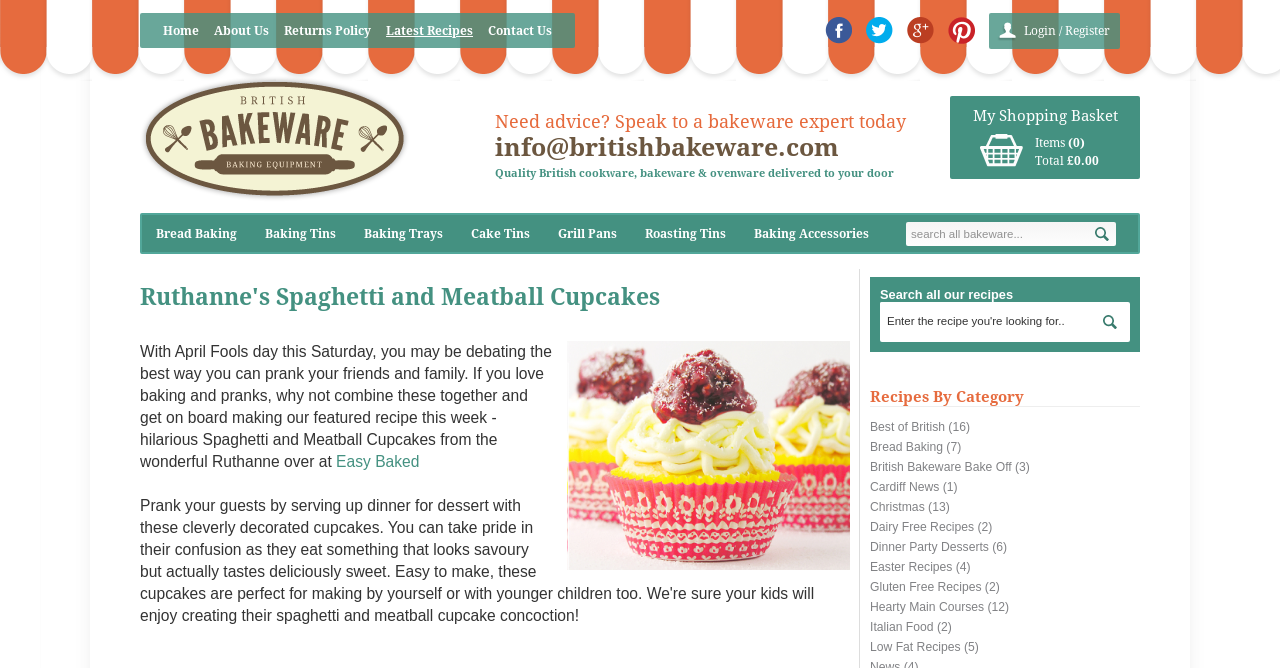Provide the bounding box coordinates for the area that should be clicked to complete the instruction: "View 'Bread Baking' recipes".

[0.111, 0.322, 0.196, 0.38]